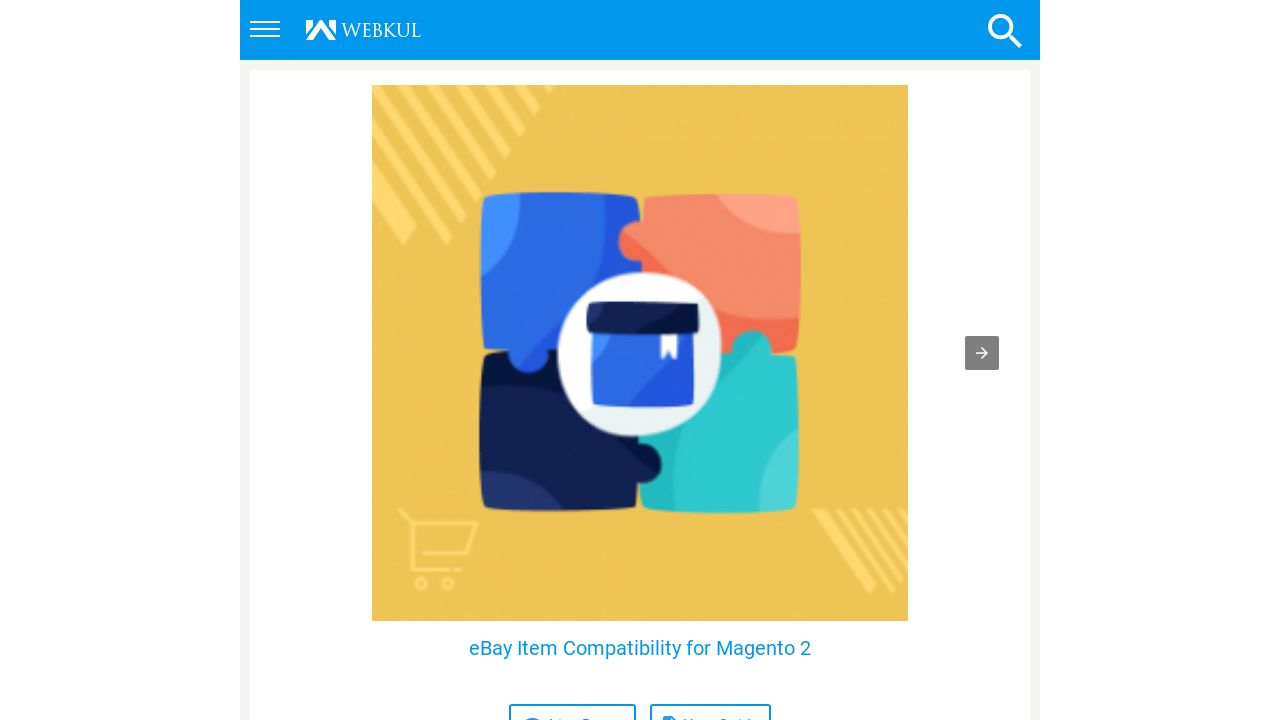What is the purpose of the search textbox?
Please provide a comprehensive answer based on the contents of the image.

The search textbox is located at the top of the webpage with a placeholder text 'Search...'. Its purpose is to allow users to search for specific products, likely related to eBay item compatibility for Magento 2.